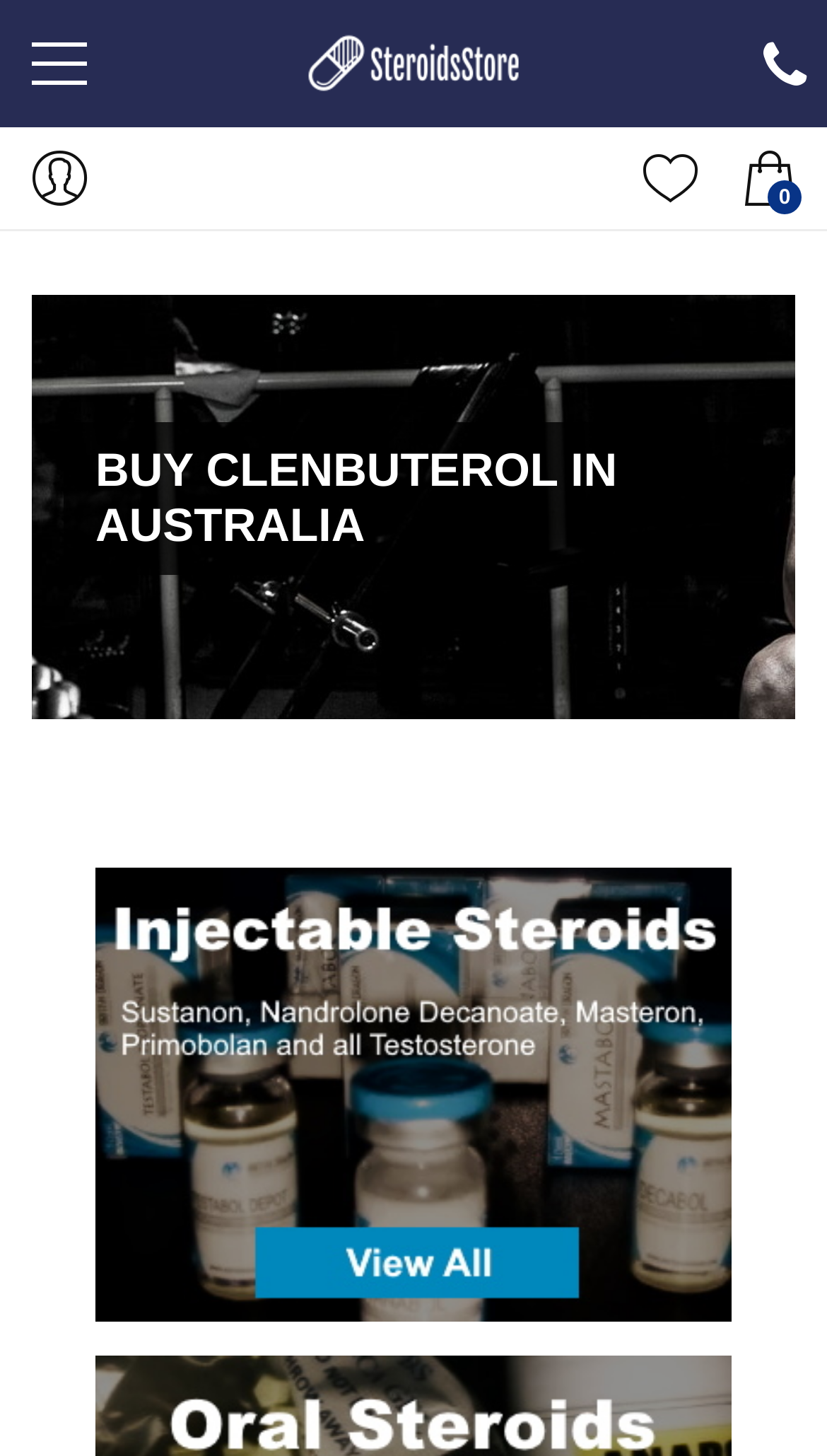Provide a comprehensive description of the webpage.

The webpage appears to be an online pharmacy selling anabolic steroids. At the top left corner, there is a logo image with a corresponding link. Below the logo, there are four links arranged horizontally, labeled "B 0", "A", "C", and an empty link. 

On the top center of the page, there is a prominent heading that reads "BUY CLENBUTEROL IN AUSTRALIA". Below this heading, there is a large figure that takes up most of the page's width, containing a link to "Buy Injectable Steroids" and a corresponding image. This figure is positioned roughly in the middle of the page, vertically. 

At the top right corner, there are two more links, one with a cryptic symbol "\ue802" and an empty link. Overall, the page has a simple layout with a focus on promoting anabolic steroids for sale.